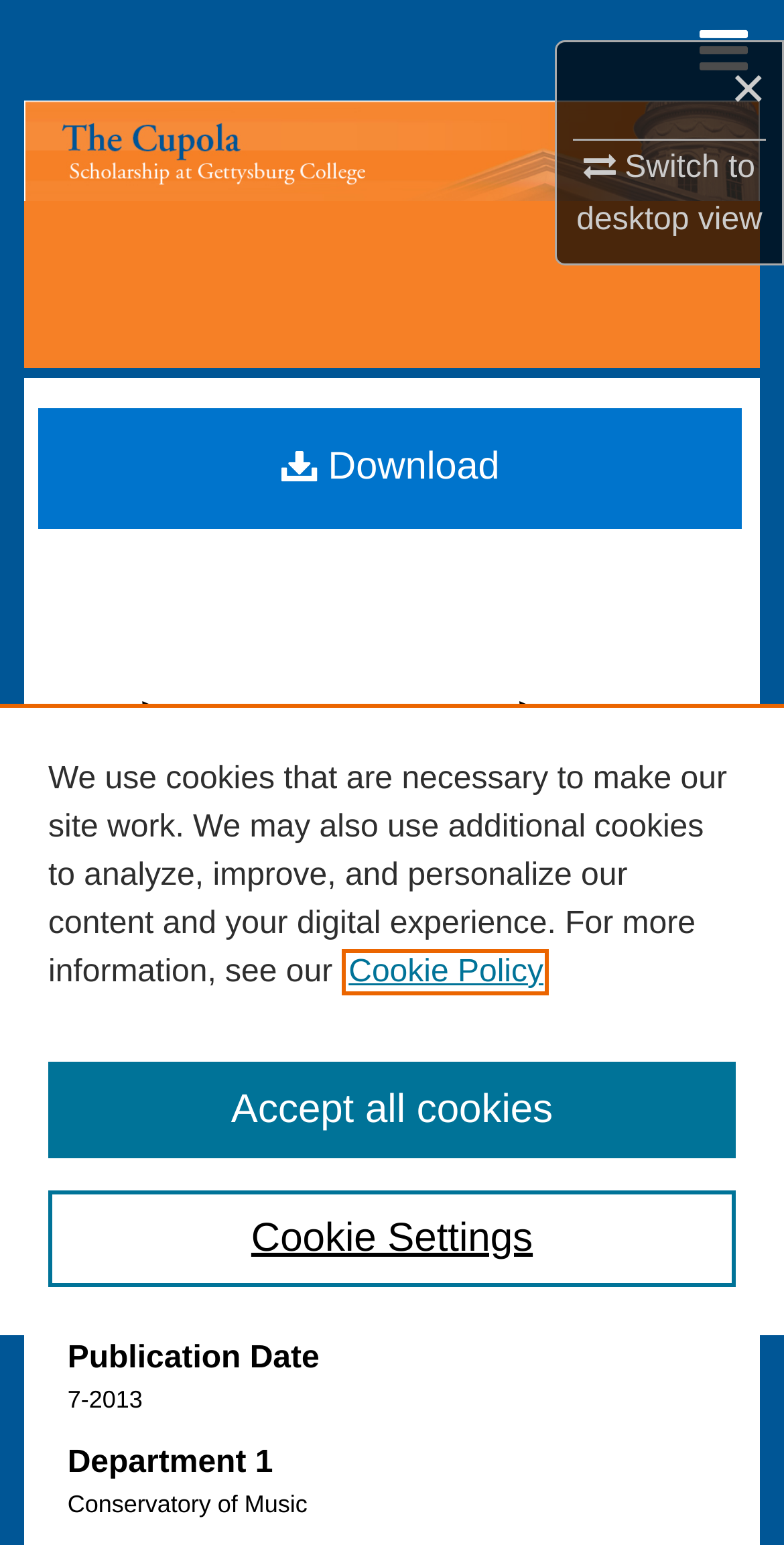Identify the bounding box for the UI element described as: "Carolyn T. Mako, Gettysburg College". Ensure the coordinates are four float numbers between 0 and 1, formatted as [left, top, right, bottom].

[0.086, 0.679, 0.601, 0.704]